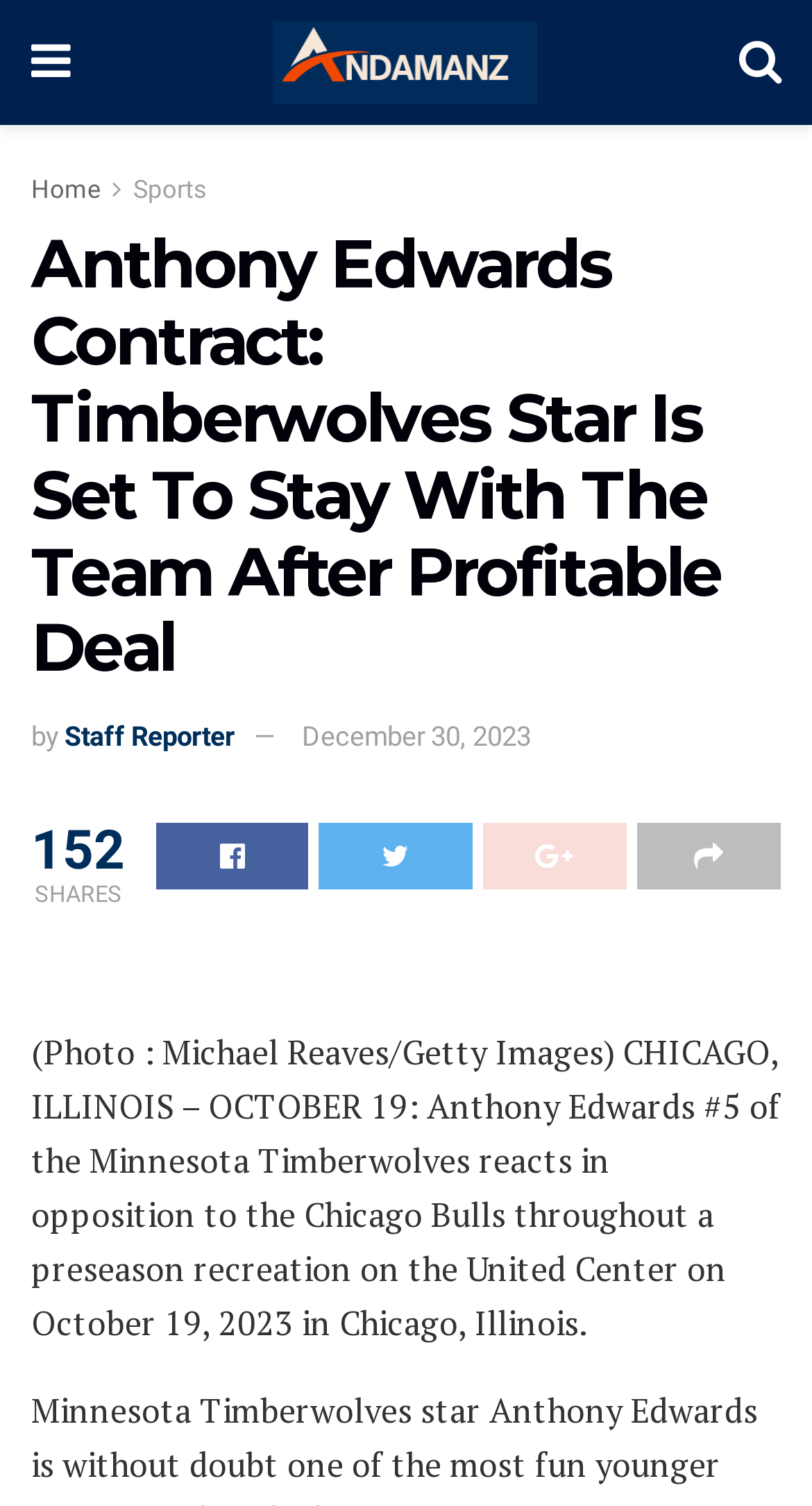Examine the image and give a thorough answer to the following question:
What is the date of the preseason game mentioned in the article?

I obtained the answer by looking at the caption of the image, which mentions 'October 19, 2023 in Chicago, Illinois.' This is the date of the preseason game mentioned in the article.